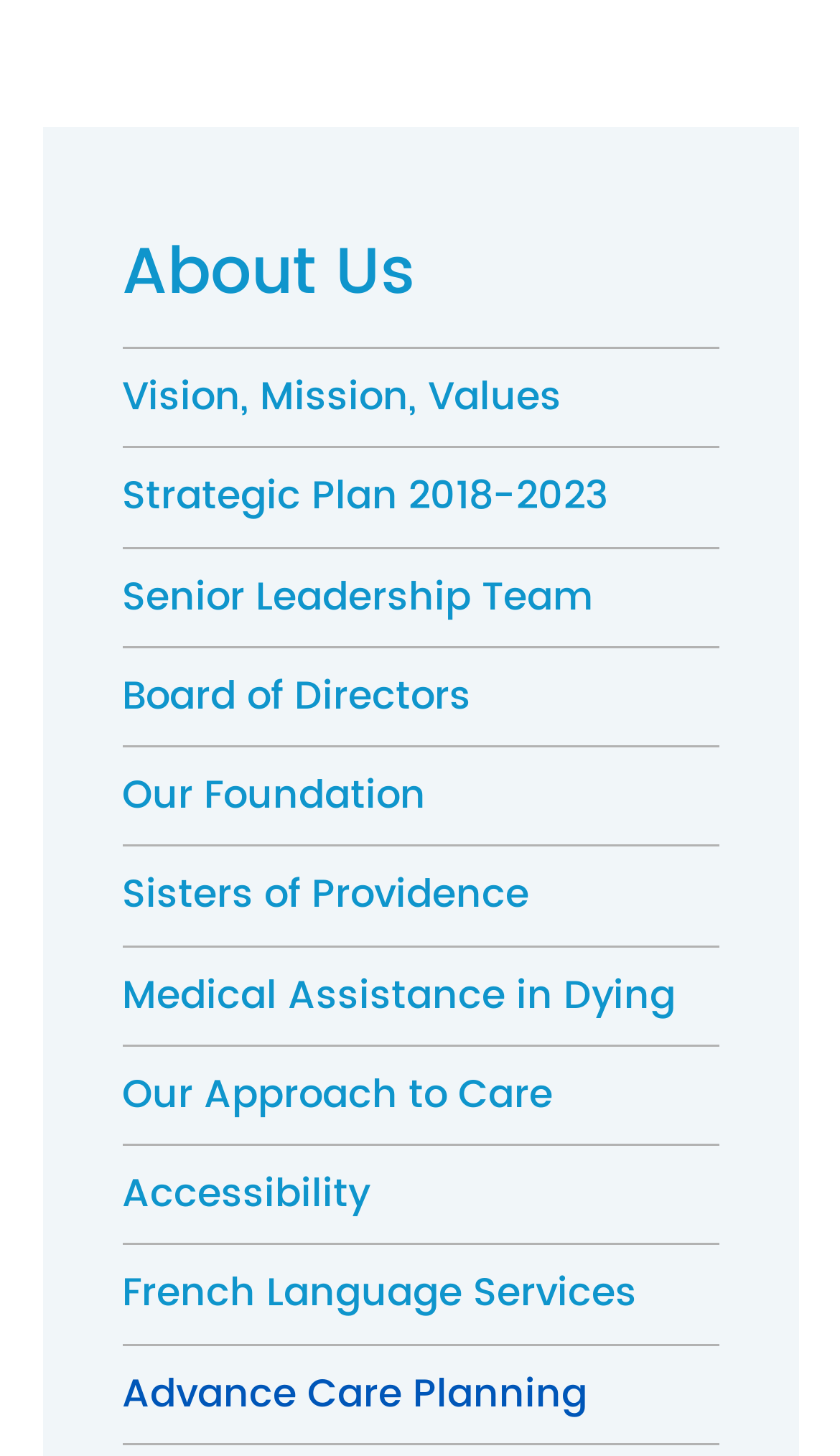Give a one-word or short phrase answer to the question: 
Is there a link related to leadership on the webpage?

Yes